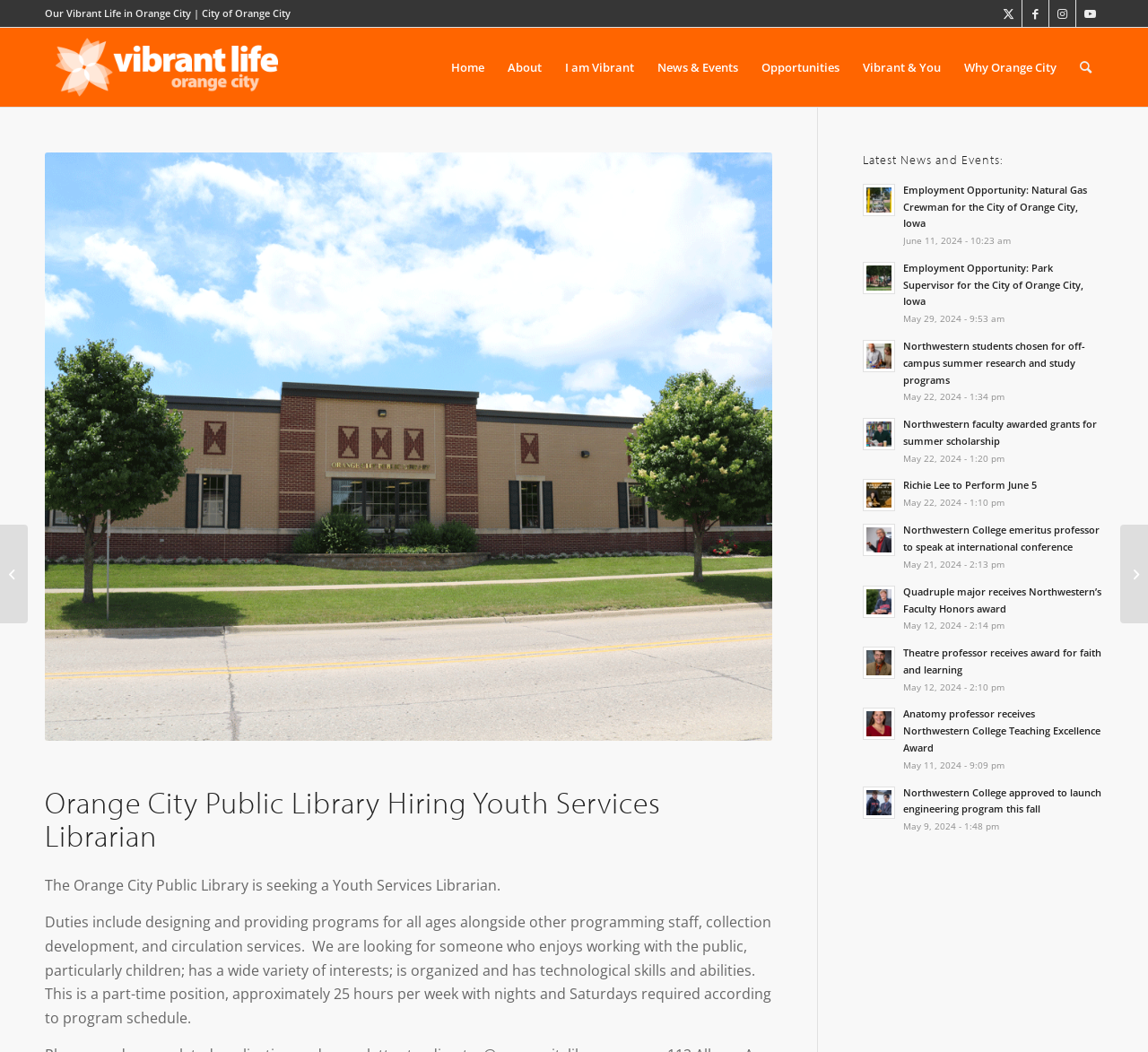What is the main heading displayed on the webpage? Please provide the text.

Orange City Public Library Hiring Youth Services Librarian